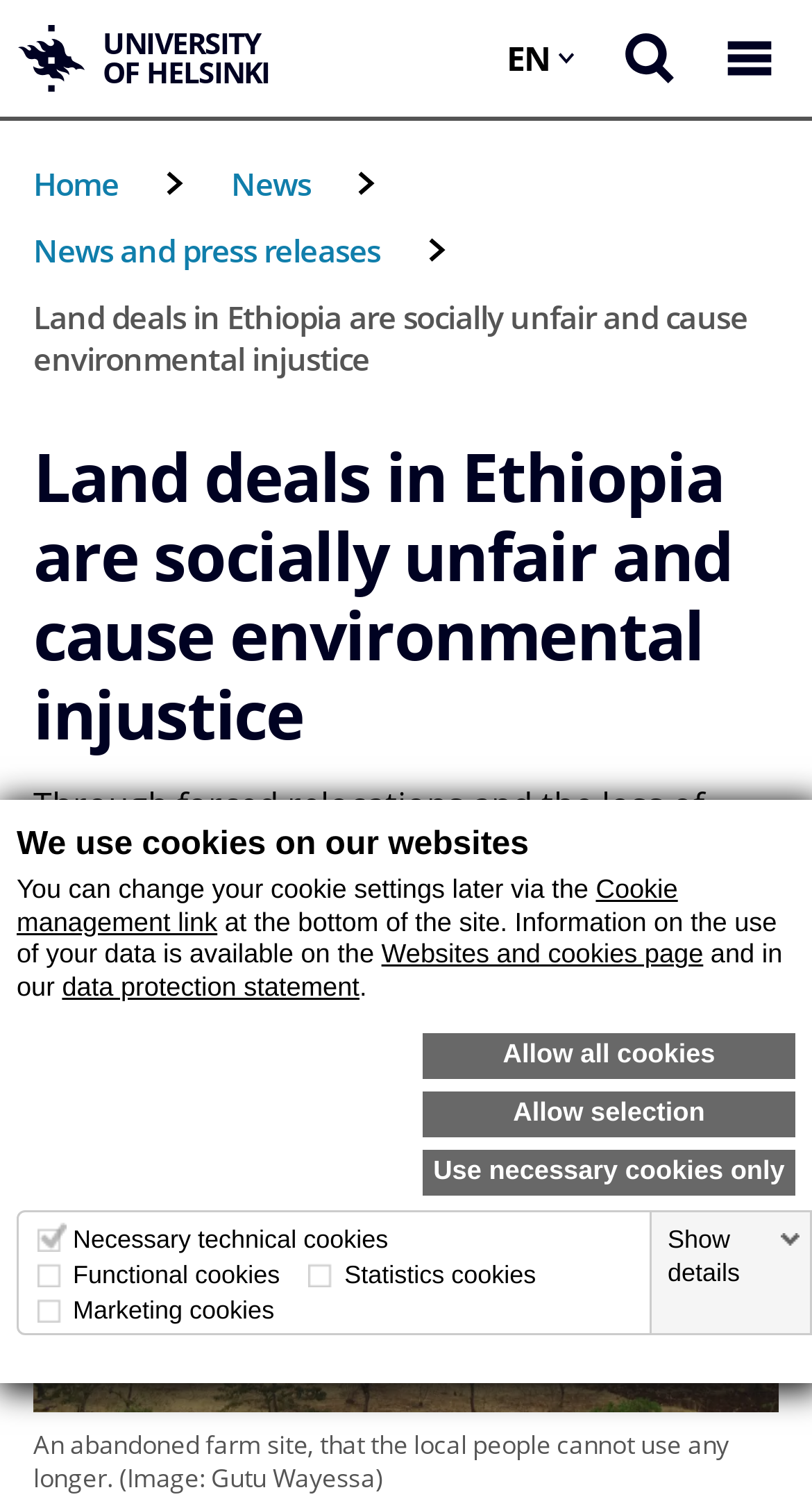Explain the contents of the webpage comprehensively.

The webpage is about a news article titled "Land deals in Ethiopia are socially unfair and cause environmental injustice" from the University of Helsinki. At the top of the page, there is a dialog box with a heading "We use cookies on our websites" and a brief description about cookie settings. Below this dialog box, there are three links: "Allow all cookies", "Allow selection", and "Use necessary cookies only". 

To the right of the dialog box, there is a table with four columns, each representing a type of cookie: necessary technical cookies, functional cookies, statistics cookies, and marketing cookies. Each column has a checkbox and a brief description of the cookie type. 

At the top left corner of the page, there is a link "Skip to main content". Below this link, there is a university logo and a link "UNIVERSITY OF HELSINKI". To the right of the logo, there are three buttons: "Open language menu", "Open search form", and "Open mobile menu". 

Below these buttons, there is a breadcrumb navigation menu with links to "Home", "News", "News and press releases", and the current article. The article title "Land deals in Ethiopia are socially unfair and cause environmental injustice" is displayed as a heading. 

The article content starts with a brief summary: "Through forced relocations and the loss of livelihoods, local residents lose in land deals." Below this summary, there is an image of an abandoned farm site with a caption "An abandoned farm site, that the local people cannot use any longer. (Image: Gutu Wayessa)".